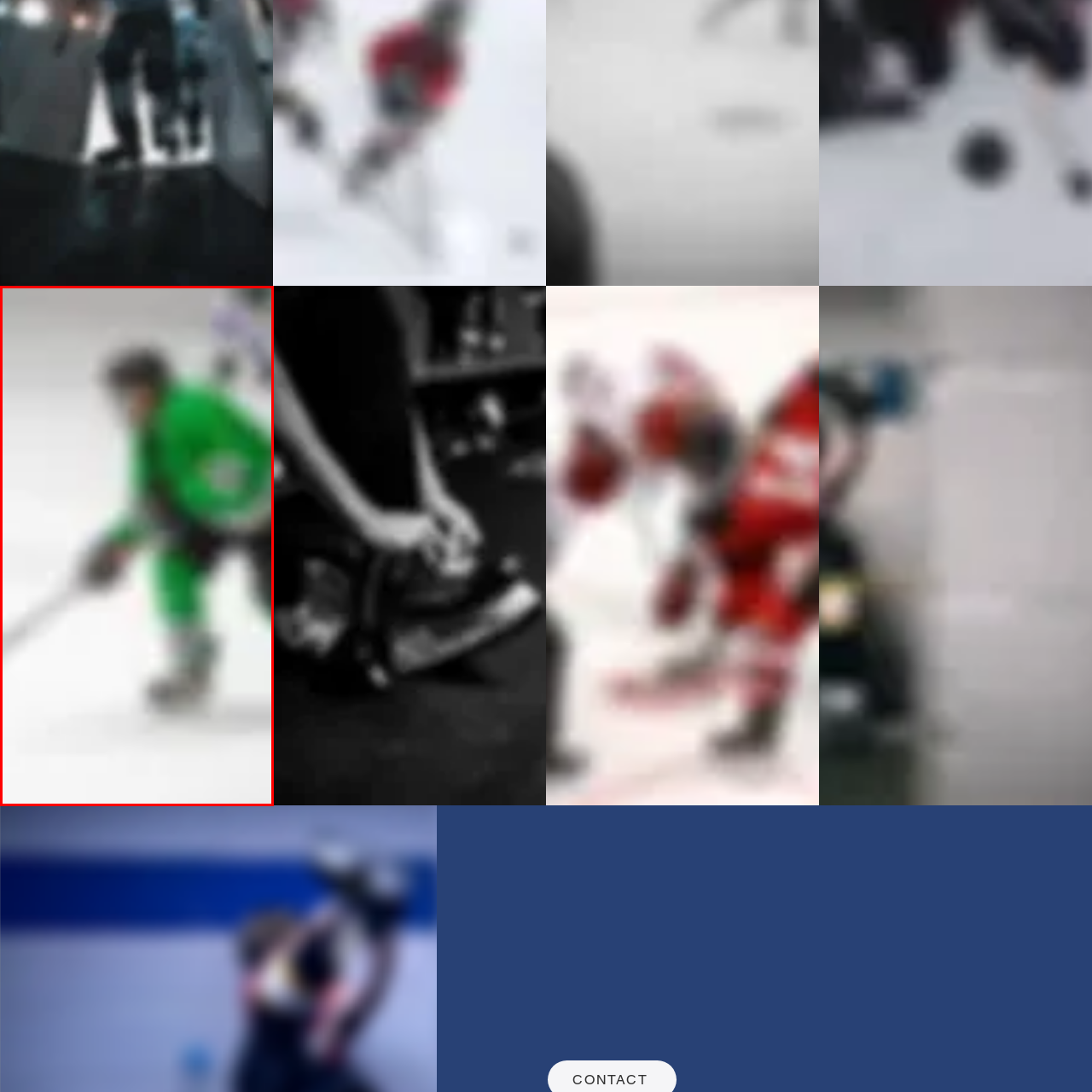Focus on the content within the red bounding box and answer this question using a single word or phrase: What is the background of the image?

Blurred expanse of ice